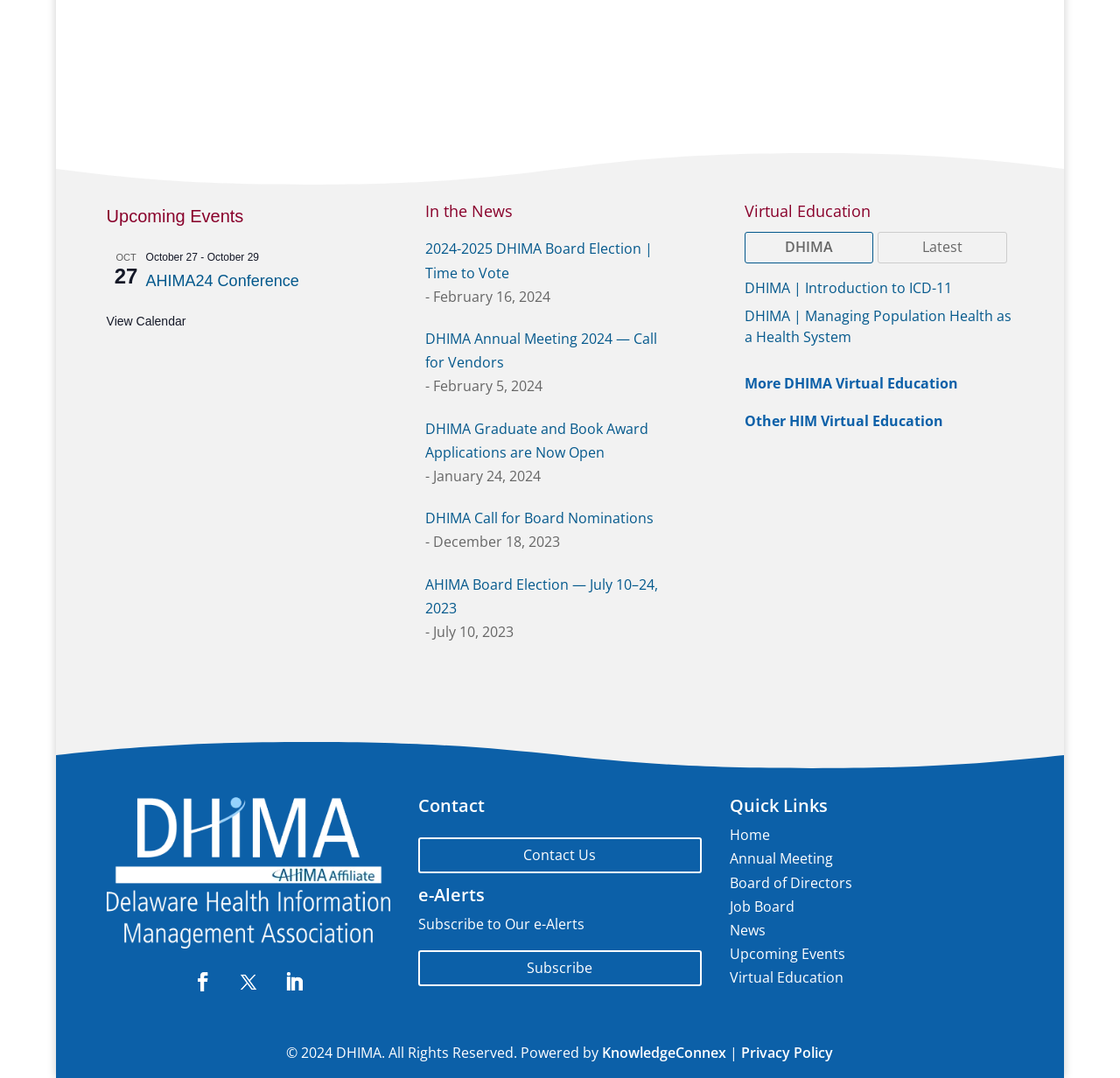Please specify the bounding box coordinates of the clickable section necessary to execute the following command: "Learn about DHIMA | Introduction to ICD-11".

[0.665, 0.258, 0.85, 0.276]